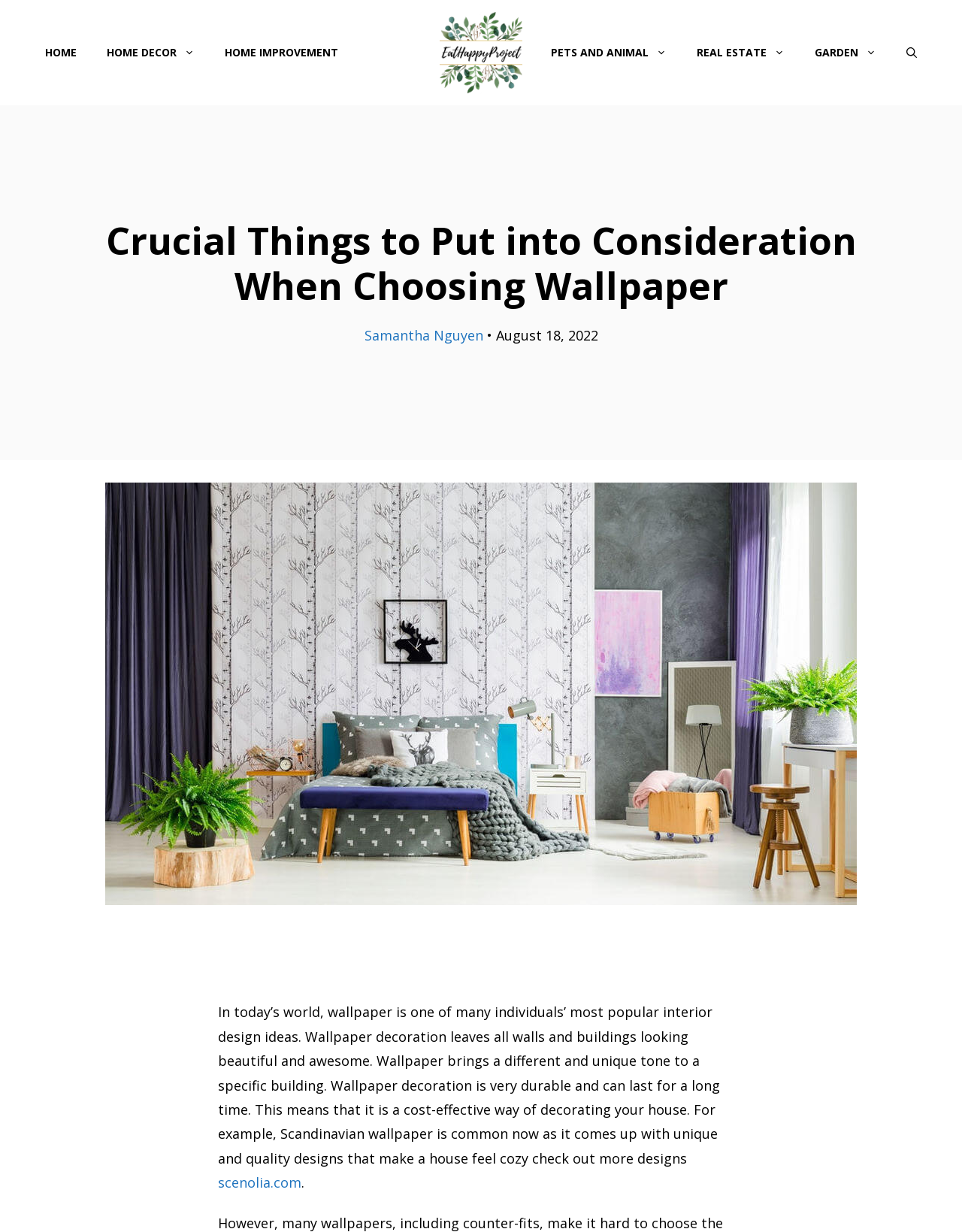Using the description "Home Decor", predict the bounding box of the relevant HTML element.

[0.095, 0.024, 0.218, 0.061]